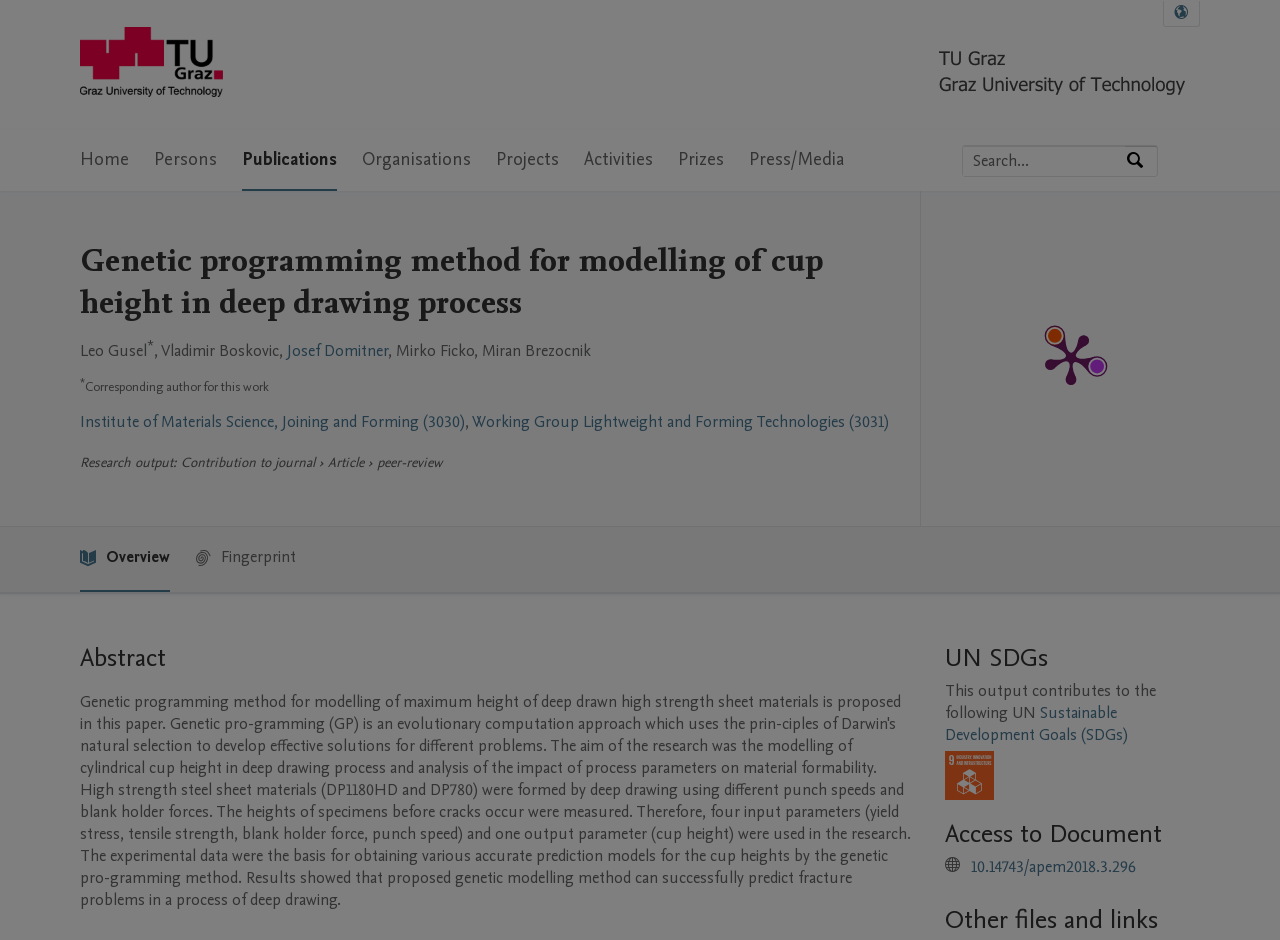Determine the bounding box coordinates of the clickable element necessary to fulfill the instruction: "Visit the Facebook page". Provide the coordinates as four float numbers within the 0 to 1 range, i.e., [left, top, right, bottom].

None